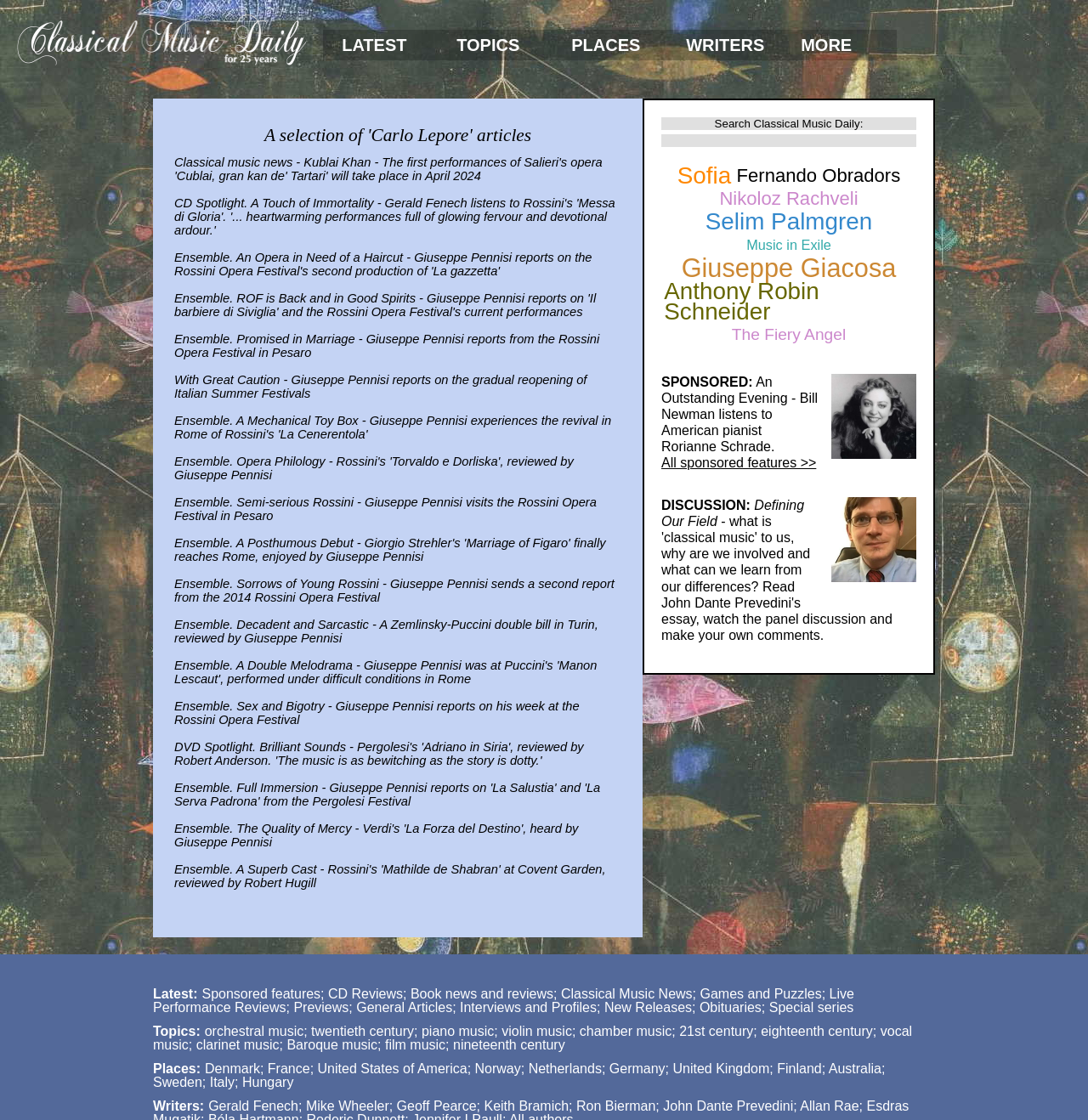Identify the bounding box coordinates of the region I need to click to complete this instruction: "Search for classical music articles".

[0.608, 0.105, 0.842, 0.116]